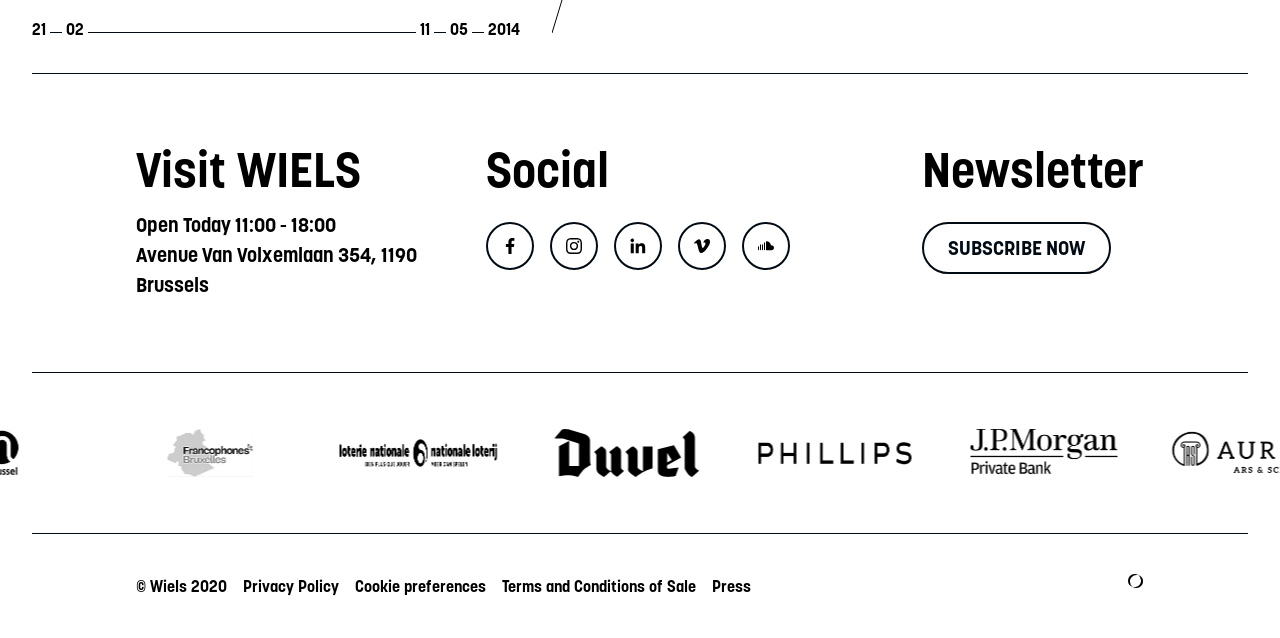Identify the bounding box of the HTML element described here: "Press". Provide the coordinates as four float numbers between 0 and 1: [left, top, right, bottom].

[0.556, 0.902, 0.587, 0.934]